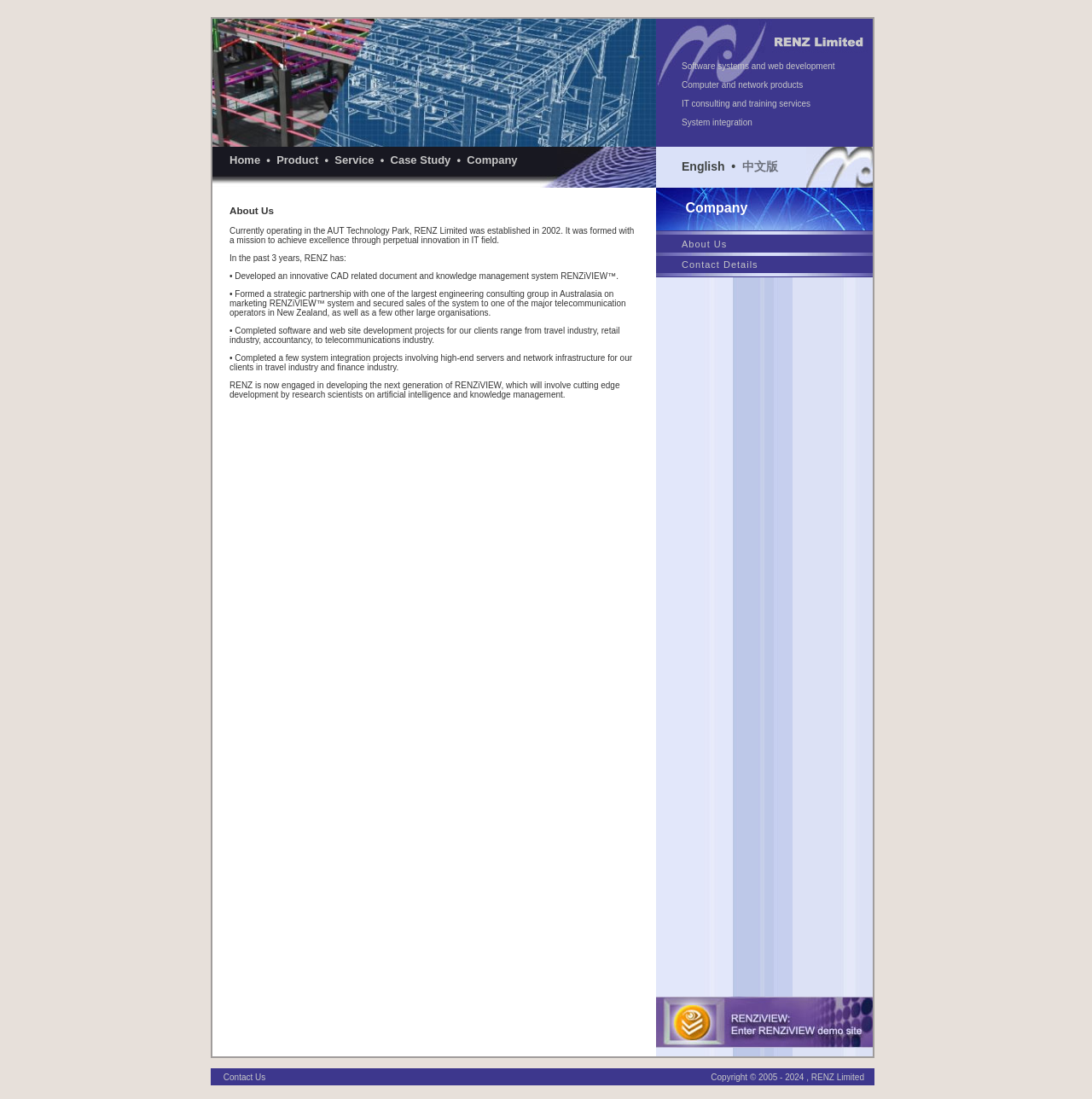Kindly provide the bounding box coordinates of the section you need to click on to fulfill the given instruction: "click the Home link".

[0.21, 0.14, 0.238, 0.152]